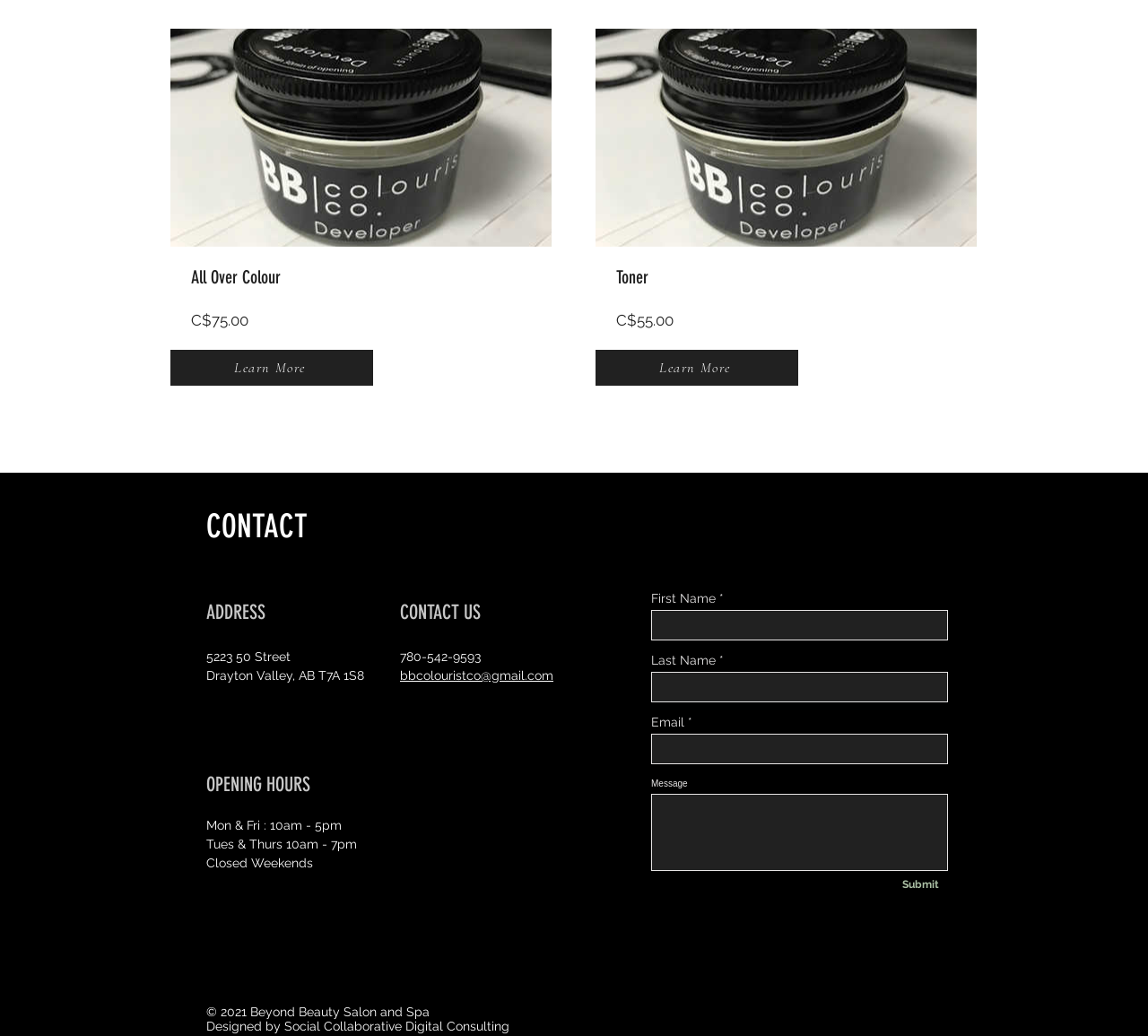From the screenshot, find the bounding box of the UI element matching this description: "View Details". Supply the bounding box coordinates in the form [left, top, right, bottom], each a float between 0 and 1.

[0.569, 0.27, 0.801, 0.306]